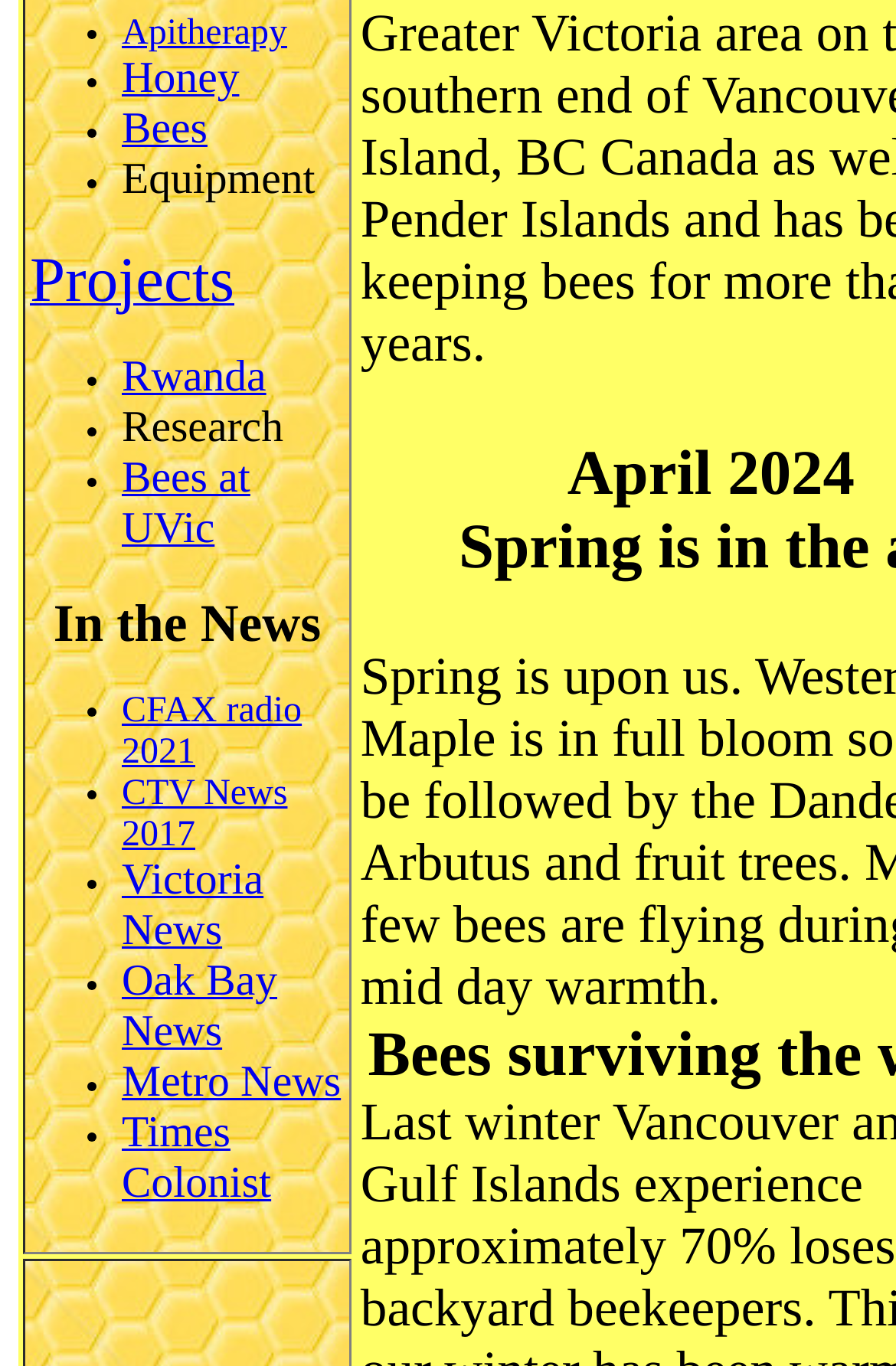Locate the bounding box coordinates of the element that should be clicked to fulfill the instruction: "read about Bees at UVic".

[0.136, 0.333, 0.279, 0.405]